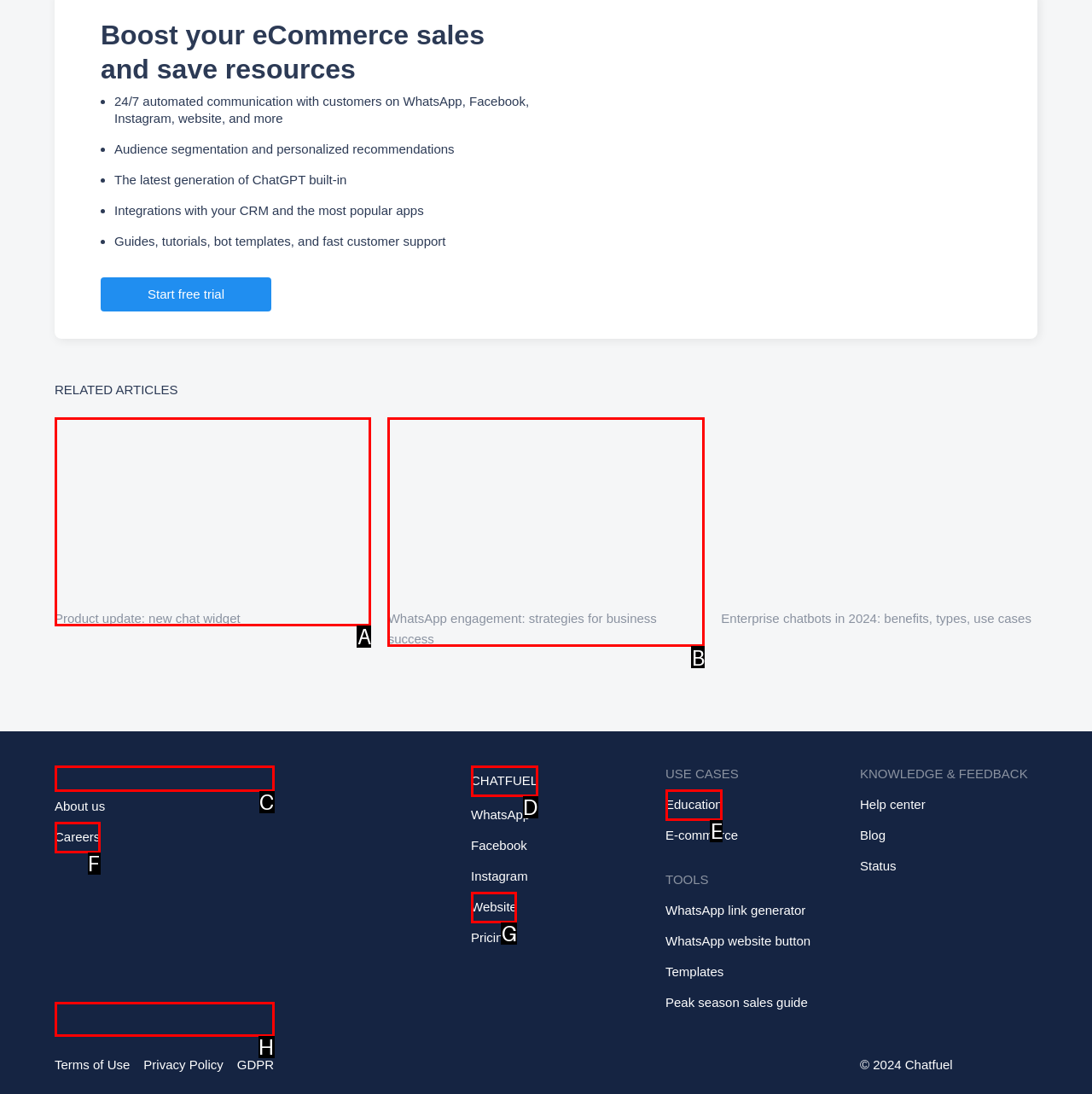Select the appropriate HTML element to click on to finish the task: Read about WhatsApp engagement strategies.
Answer with the letter corresponding to the selected option.

B